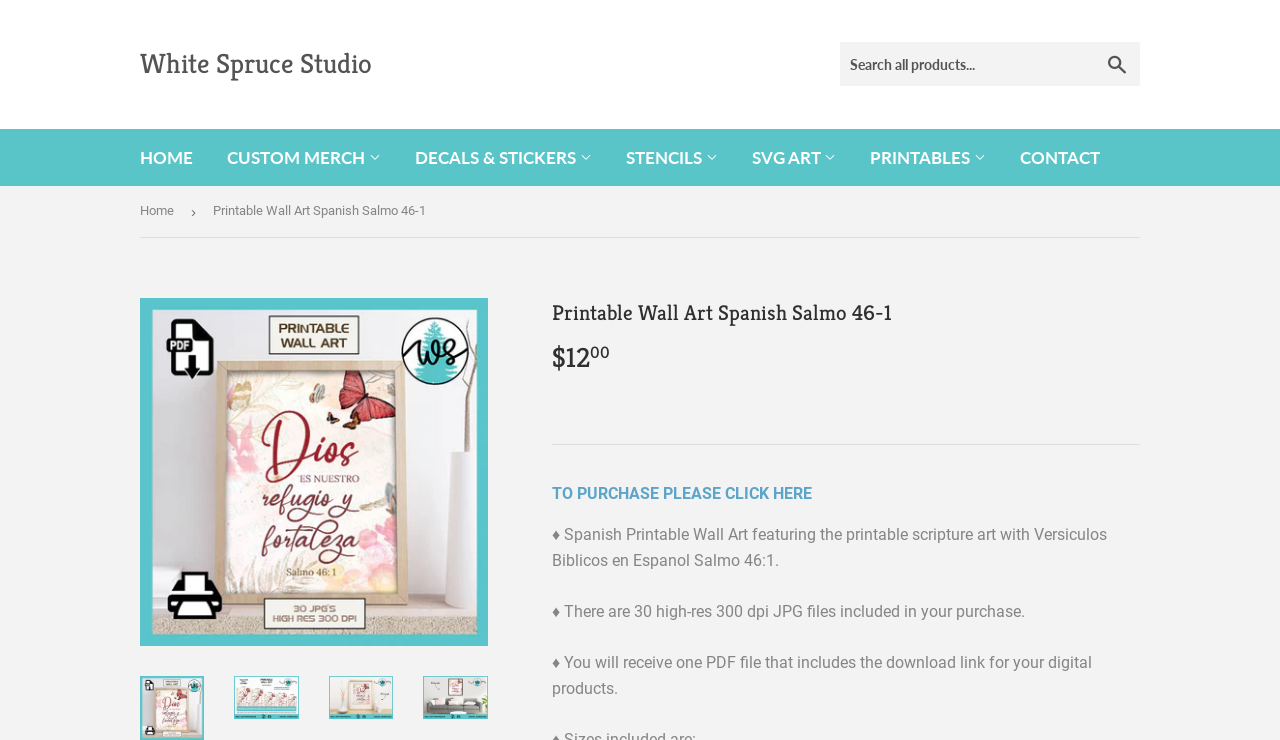Locate the bounding box coordinates of the item that should be clicked to fulfill the instruction: "Learn about Ultra Air Heater".

None